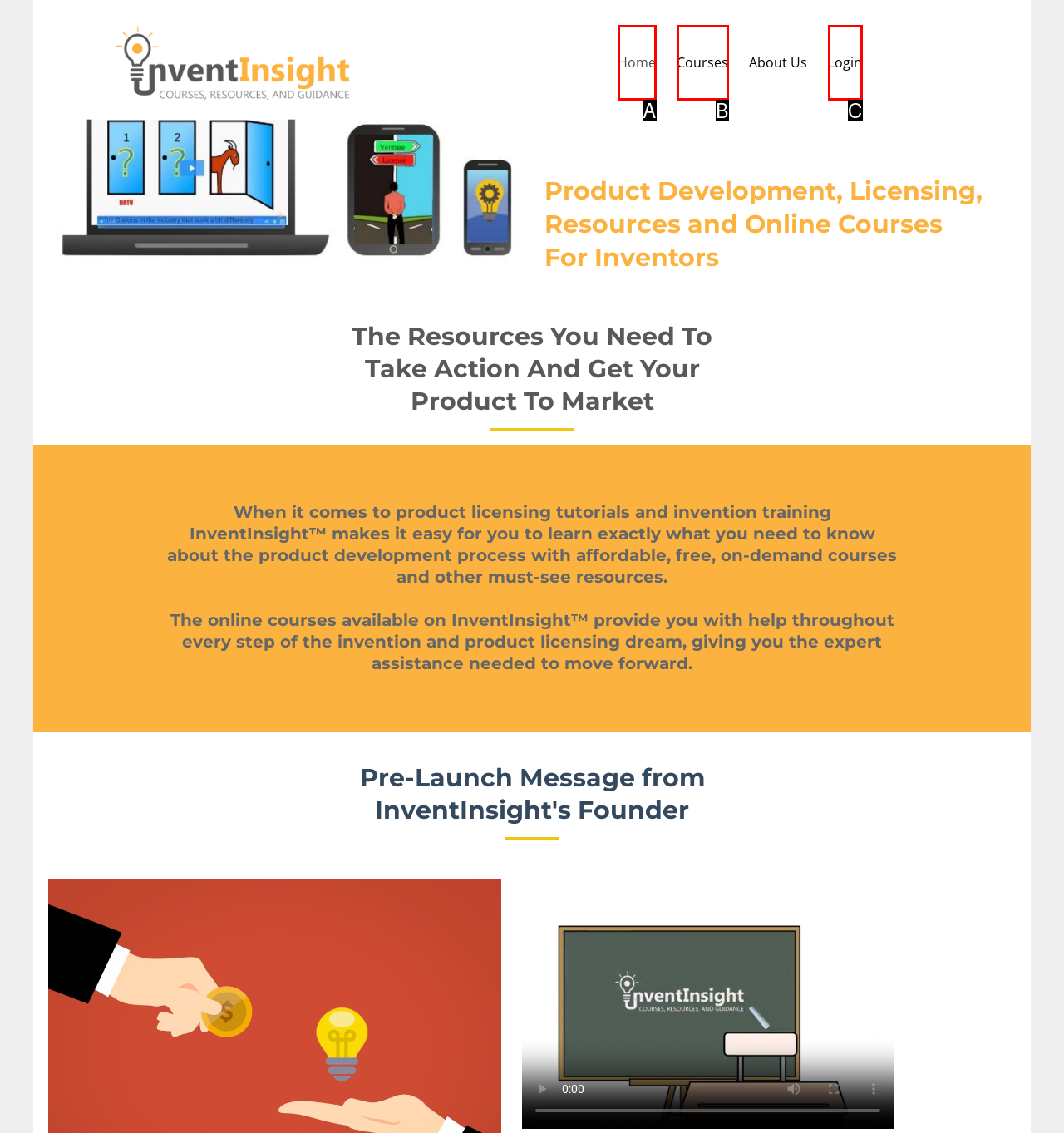From the given options, find the HTML element that fits the description: Home. Reply with the letter of the chosen element.

A